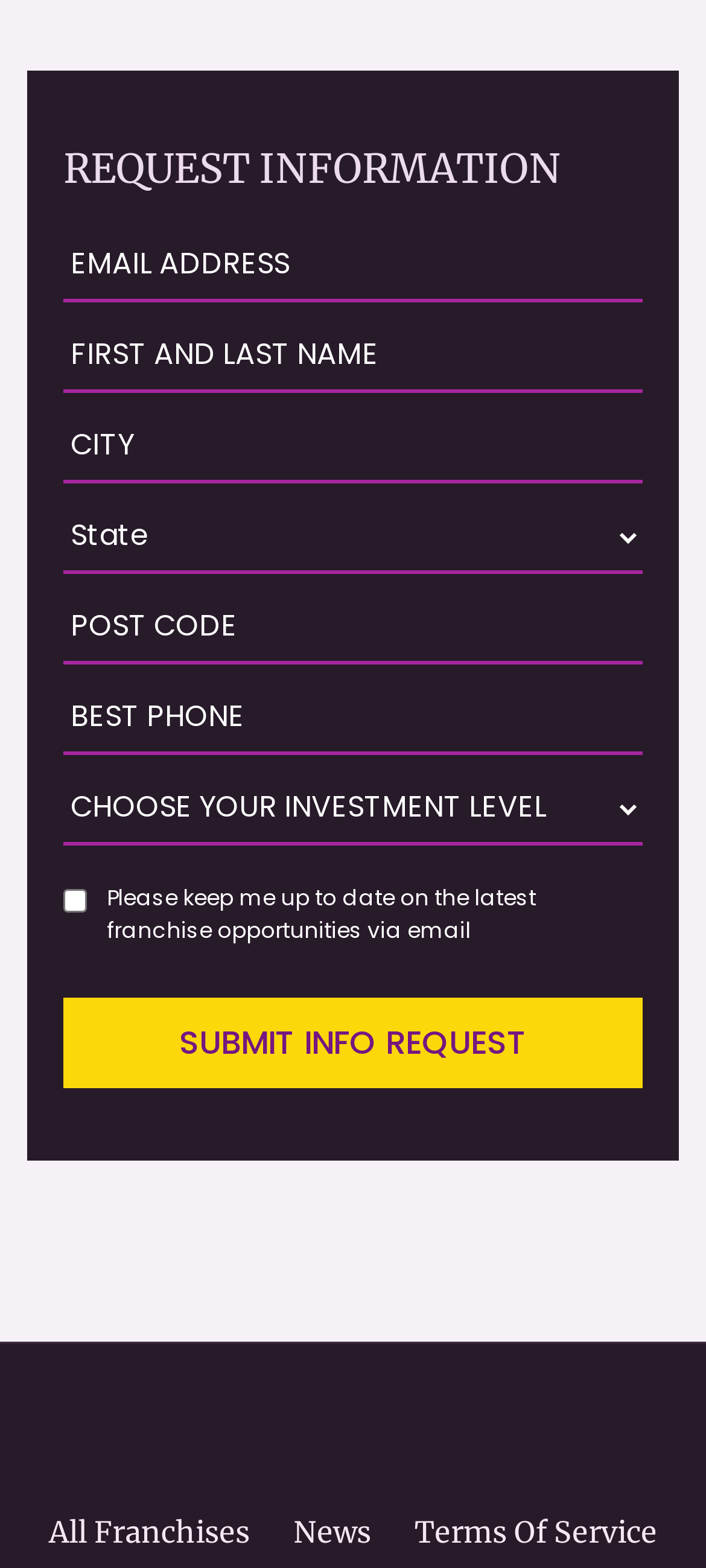Locate the bounding box coordinates of the area where you should click to accomplish the instruction: "View all franchises".

[0.044, 0.965, 0.379, 0.988]